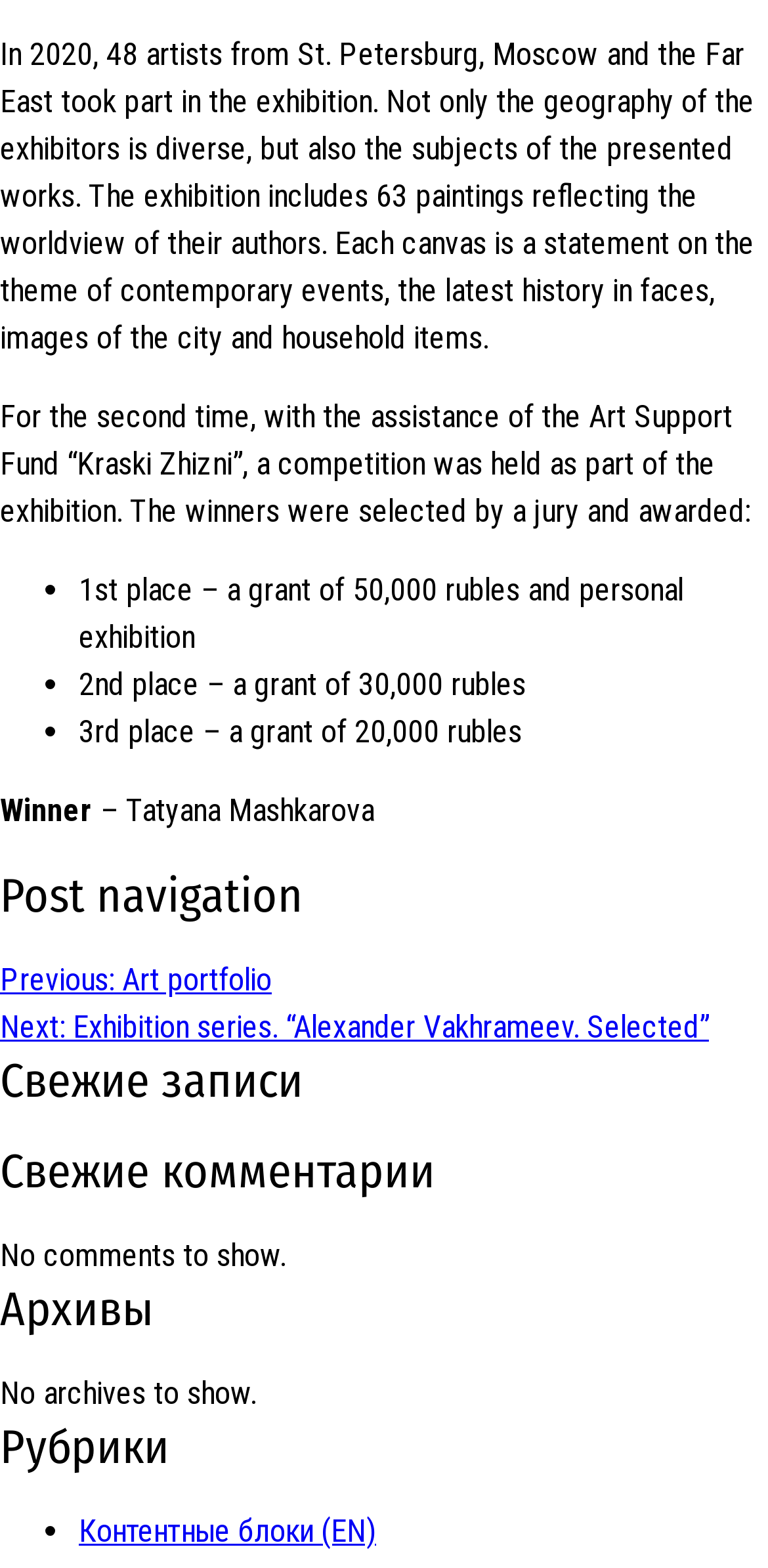What is the theme of the exhibition?
Provide a one-word or short-phrase answer based on the image.

Contemporary events